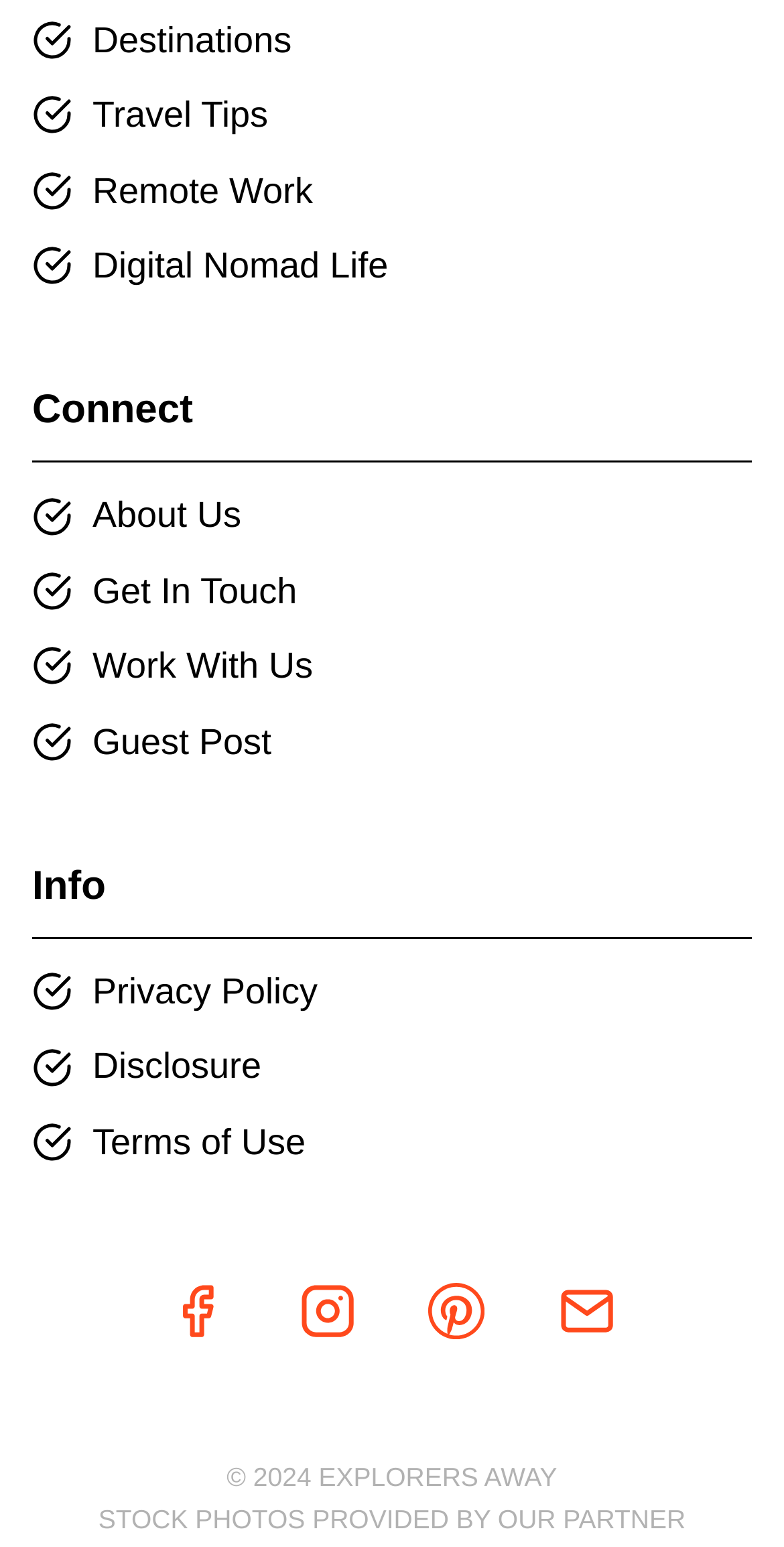What is the first destination link?
Answer with a single word or short phrase according to what you see in the image.

Destinations